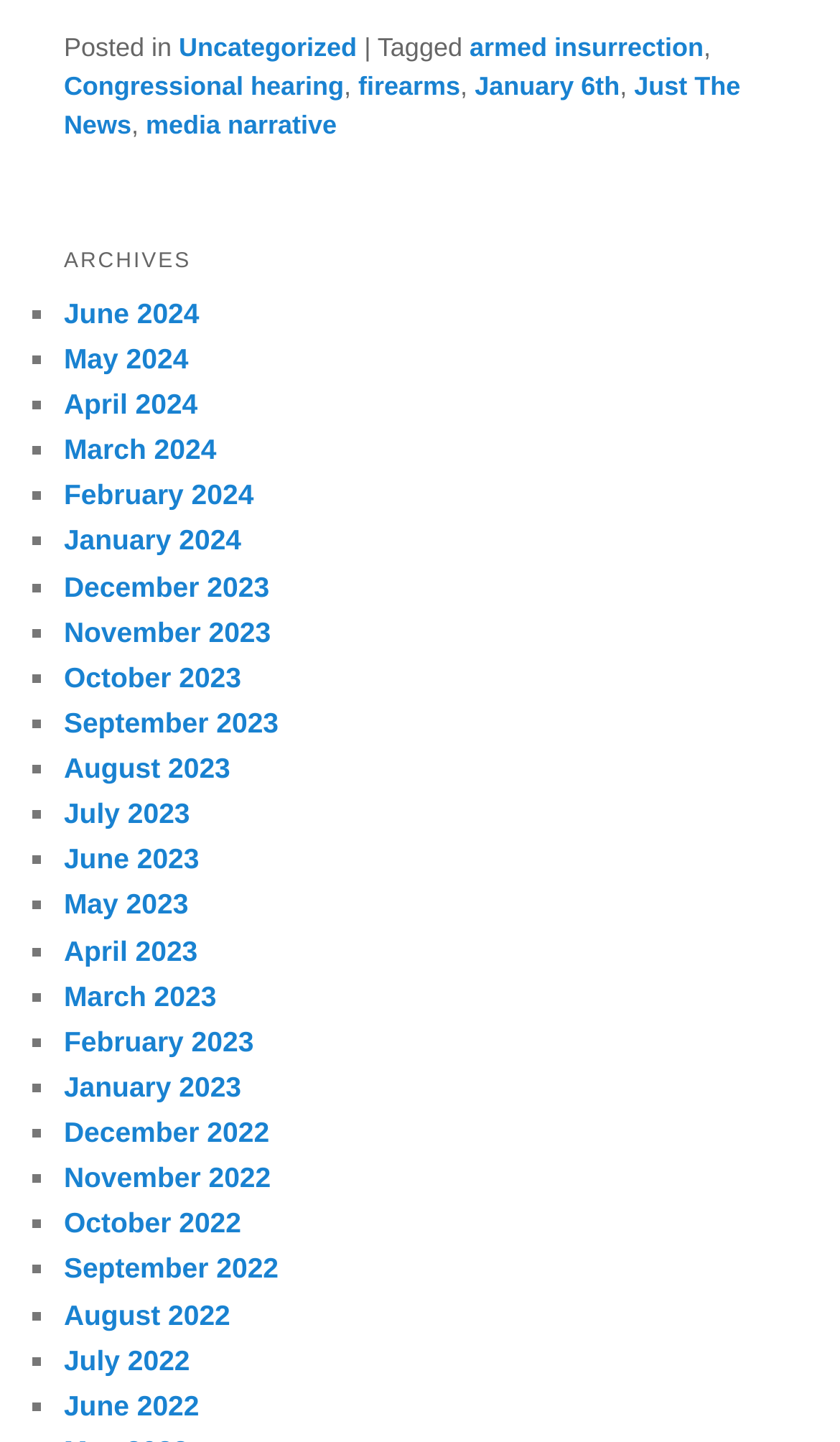Answer the question in one word or a short phrase:
How many months are listed in the archives?

24